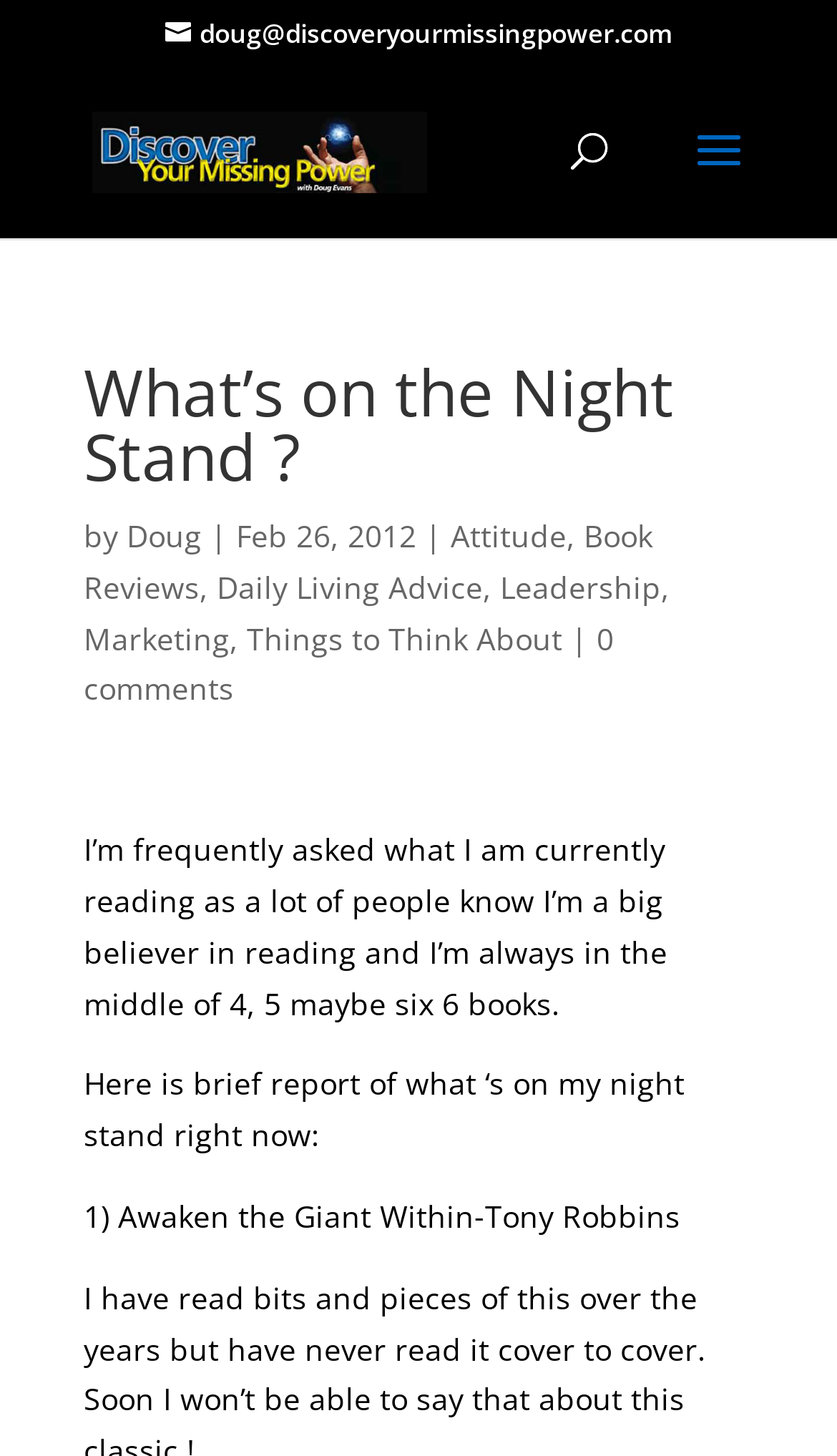Please identify the coordinates of the bounding box for the clickable region that will accomplish this instruction: "Discover more about DiscoverYourMissingPower".

[0.11, 0.088, 0.51, 0.116]